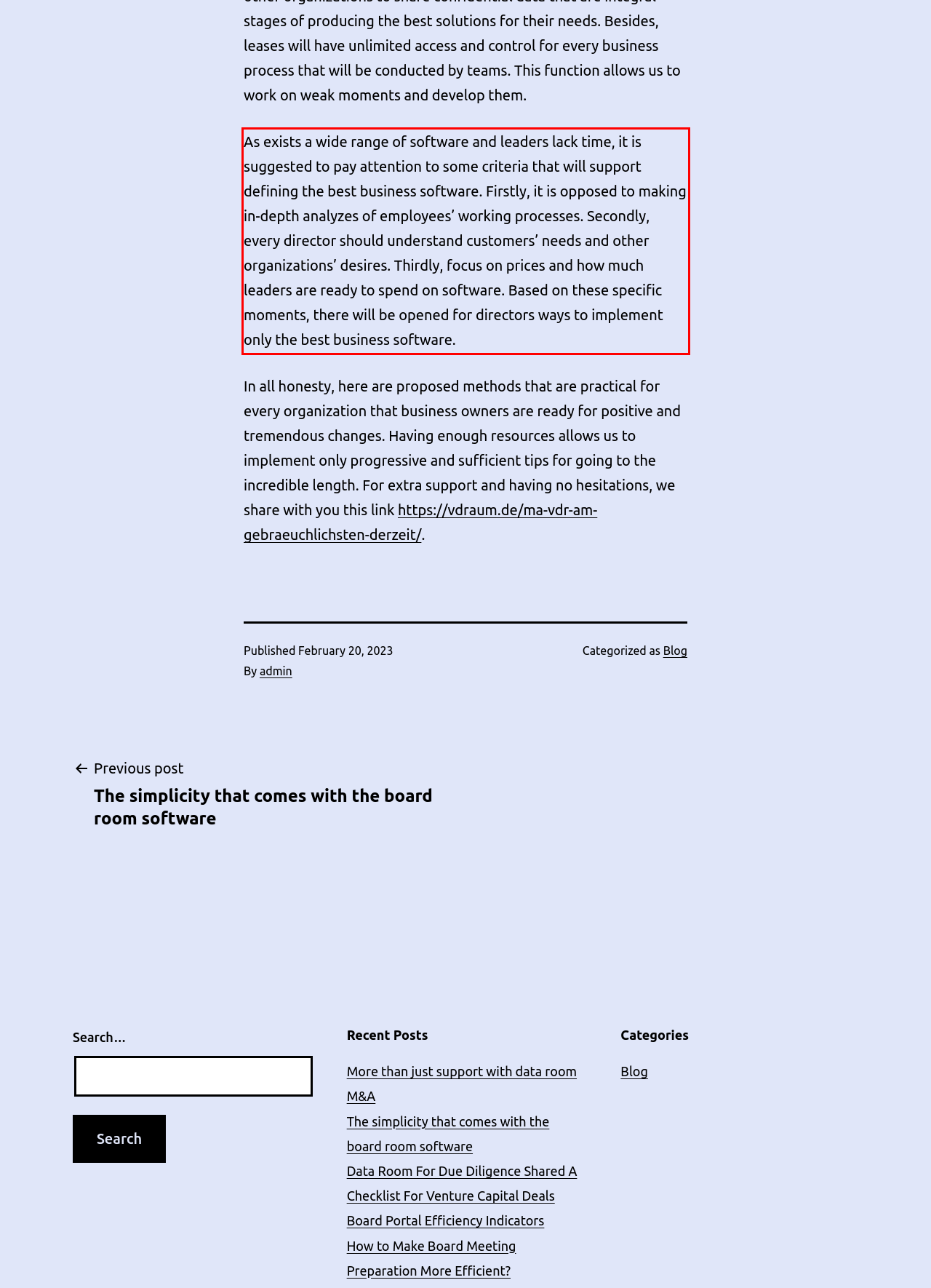Please identify and extract the text content from the UI element encased in a red bounding box on the provided webpage screenshot.

As exists a wide range of software and leaders lack time, it is suggested to pay attention to some criteria that will support defining the best business software. Firstly, it is opposed to making in-depth analyzes of employees’ working processes. Secondly, every director should understand customers’ needs and other organizations’ desires. Thirdly, focus on prices and how much leaders are ready to spend on software. Based on these specific moments, there will be opened for directors ways to implement only the best business software.